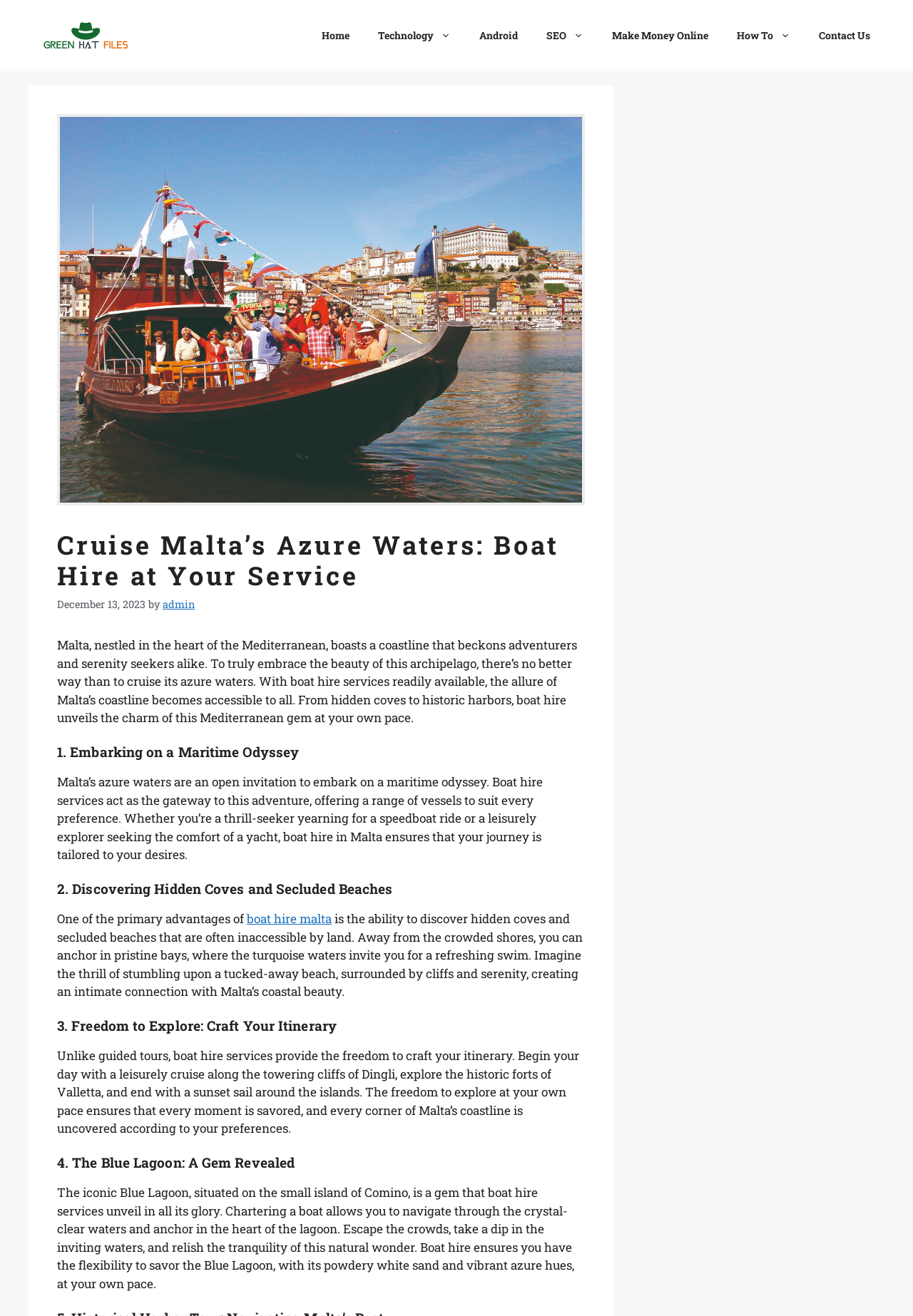Indicate the bounding box coordinates of the clickable region to achieve the following instruction: "Click the 'Technology' link."

[0.398, 0.011, 0.509, 0.043]